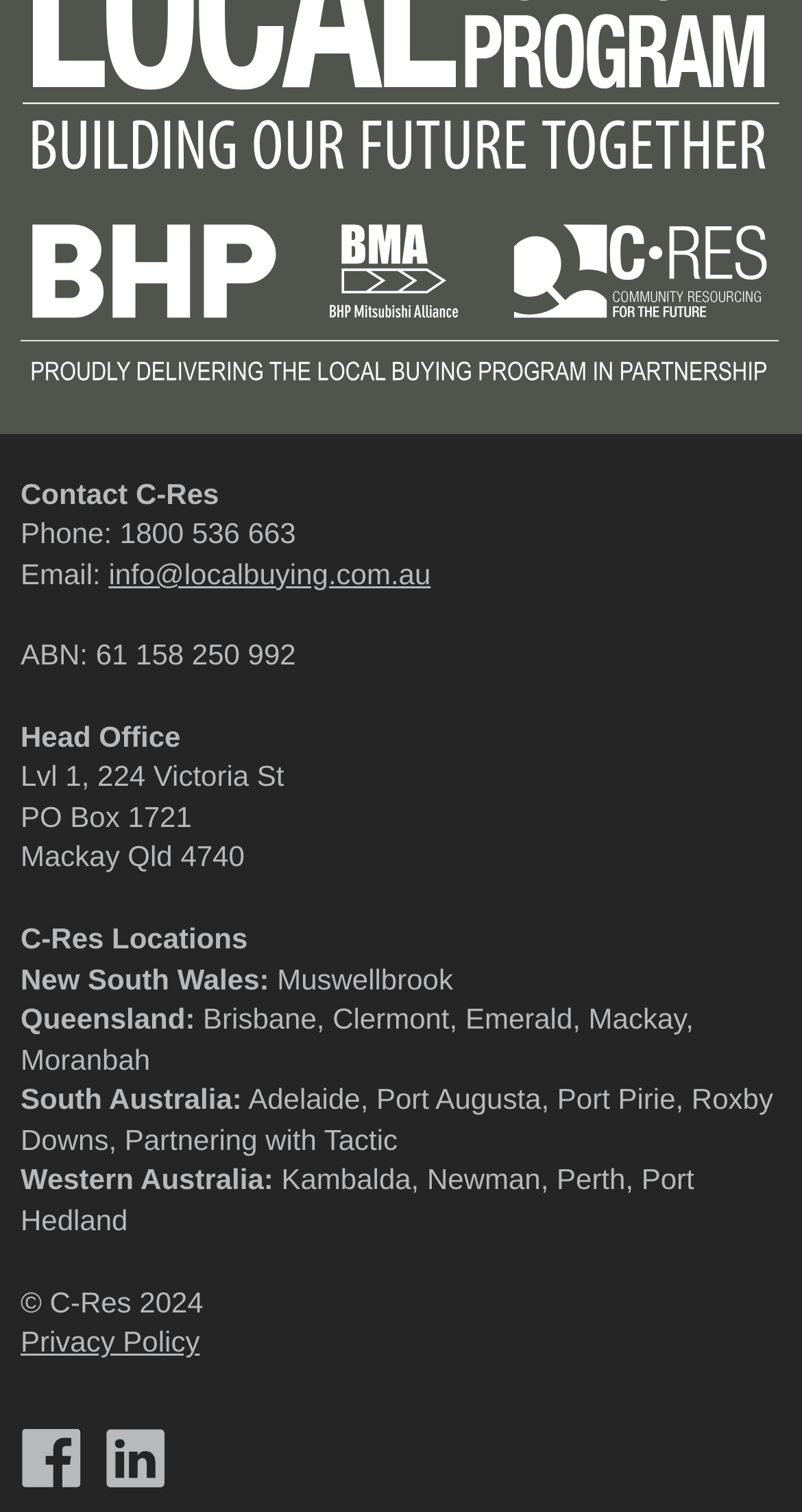What is the copyright year of C-Res?
Give a thorough and detailed response to the question.

I found the copyright year by looking at the bottom of the page, where it is listed as '© C-Res 2024'.